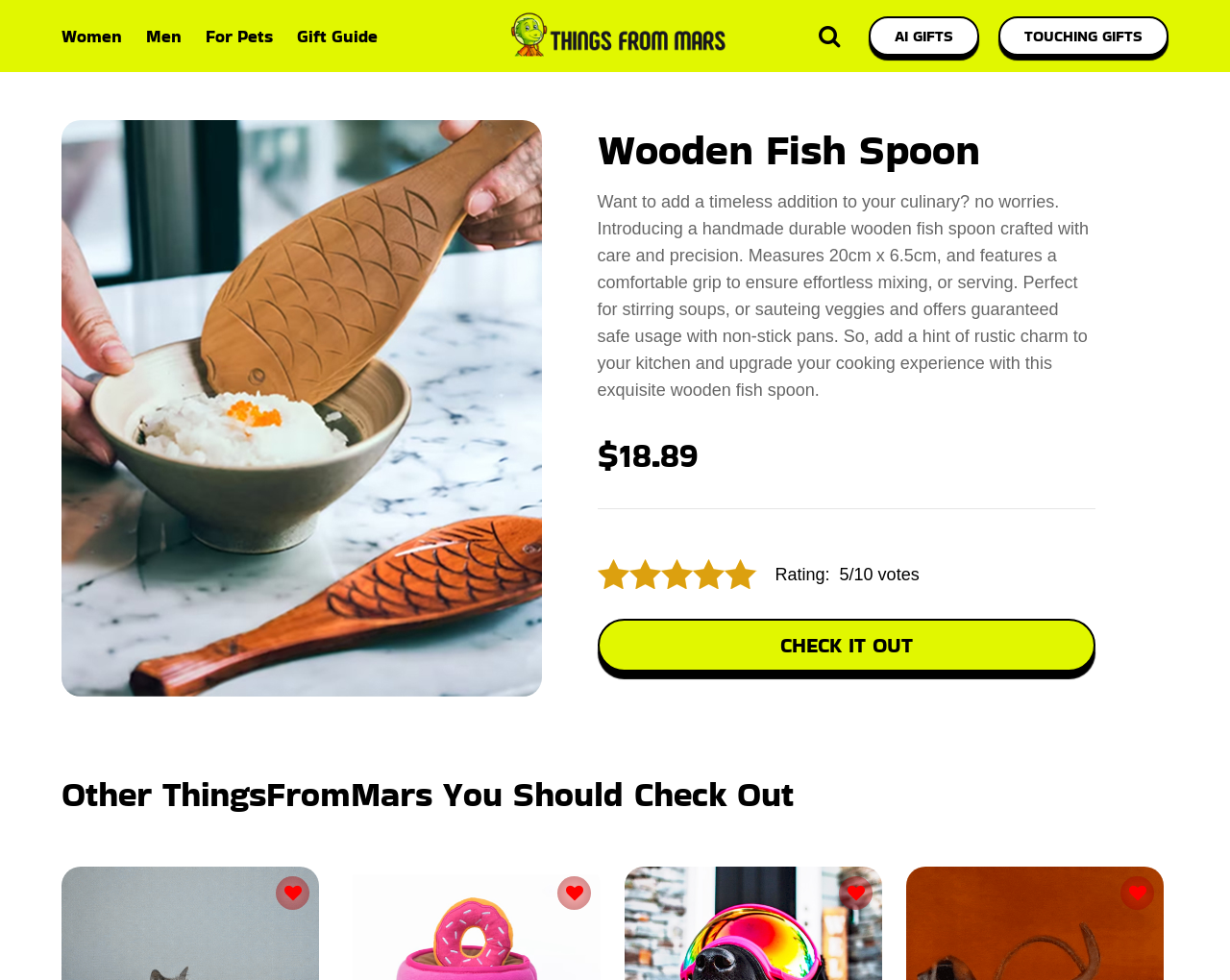Locate the headline of the webpage and generate its content.

Wooden Fish Spoon